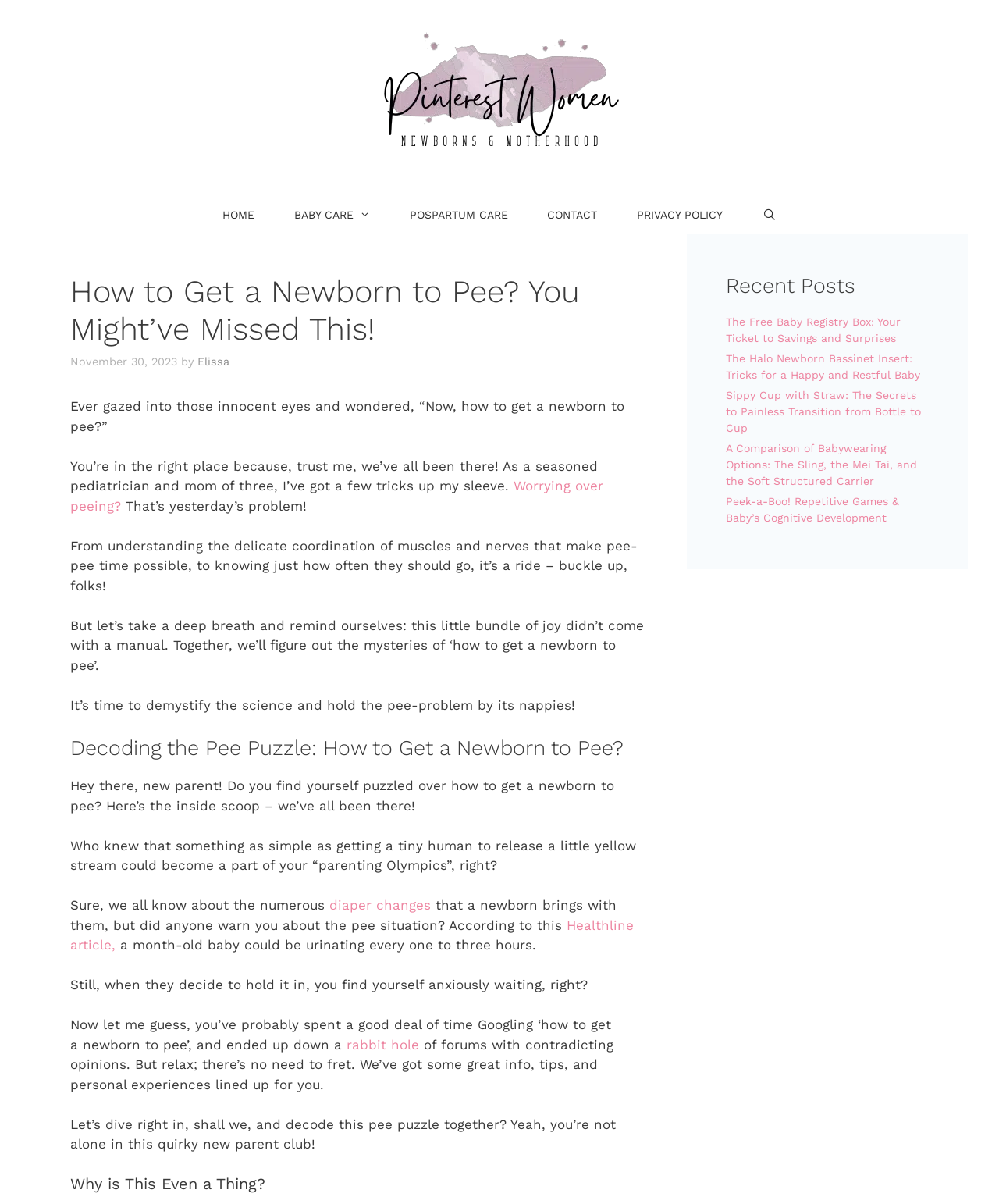Please specify the bounding box coordinates of the element that should be clicked to execute the given instruction: 'Click the 'HOME' link'. Ensure the coordinates are four float numbers between 0 and 1, expressed as [left, top, right, bottom].

[0.203, 0.162, 0.274, 0.194]